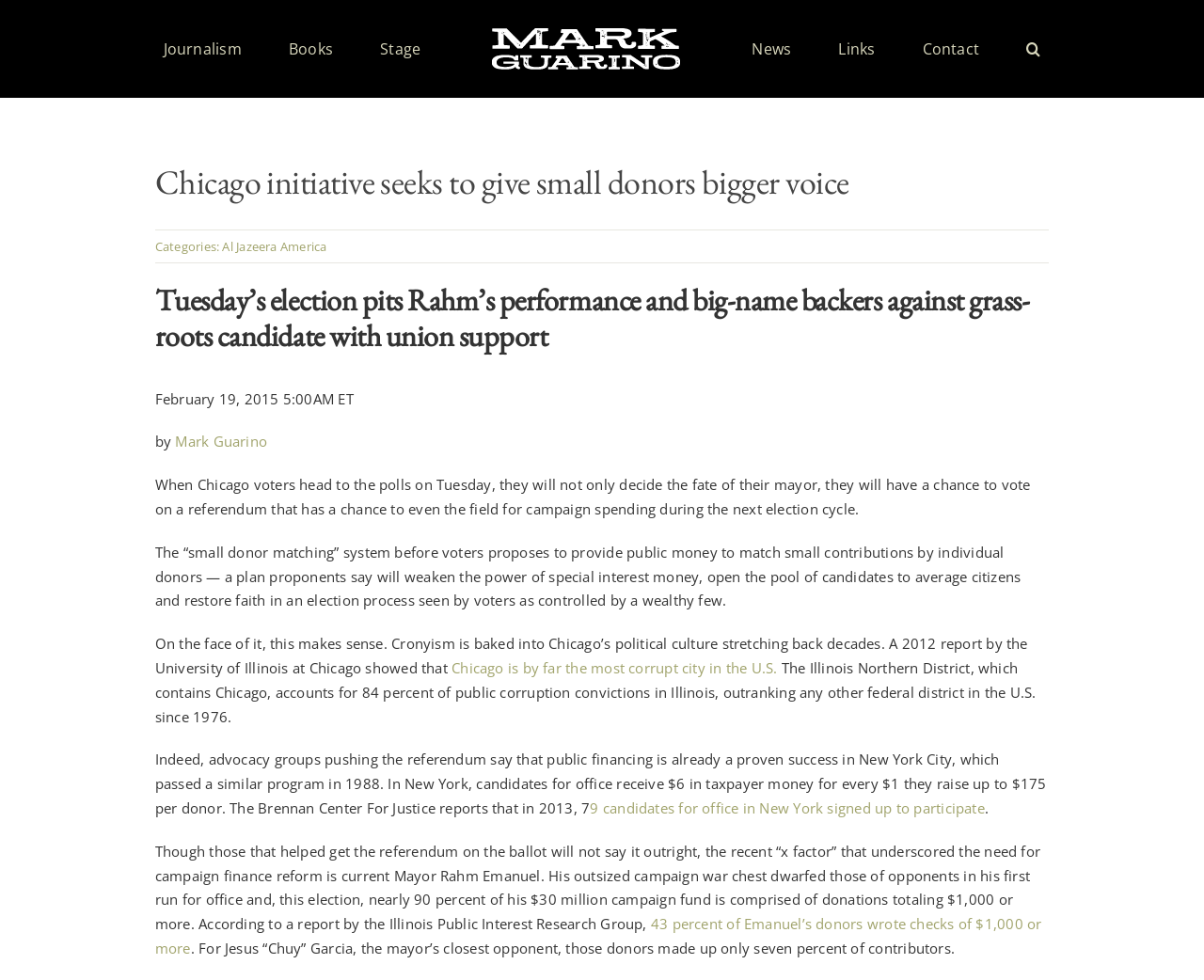Identify the bounding box coordinates for the element you need to click to achieve the following task: "Learn more about Al Jazeera America". The coordinates must be four float values ranging from 0 to 1, formatted as [left, top, right, bottom].

[0.185, 0.242, 0.271, 0.26]